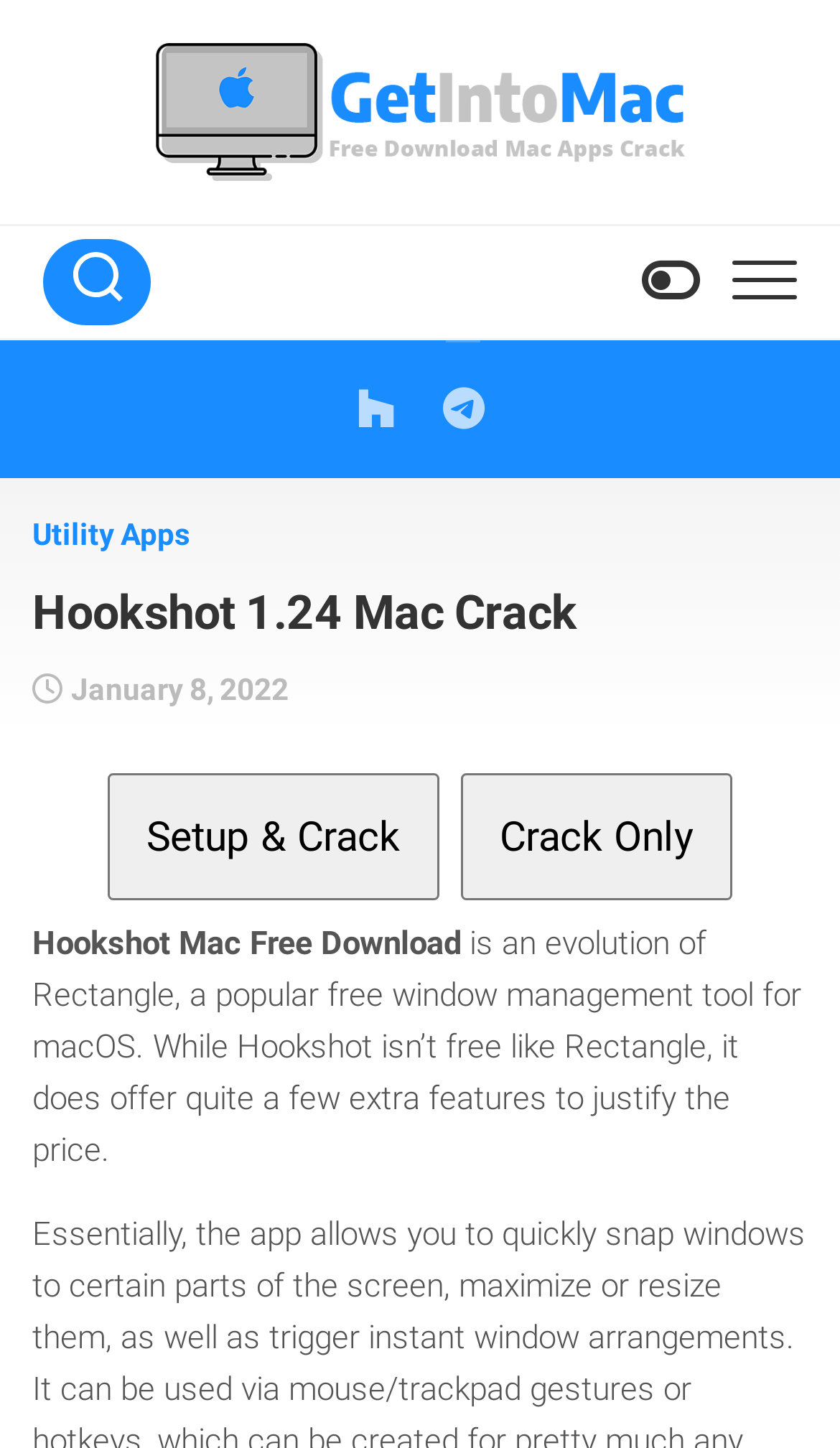Locate the bounding box of the UI element described by: "alt="GetIntoMac"" in the given webpage screenshot.

[0.038, 0.03, 0.962, 0.125]